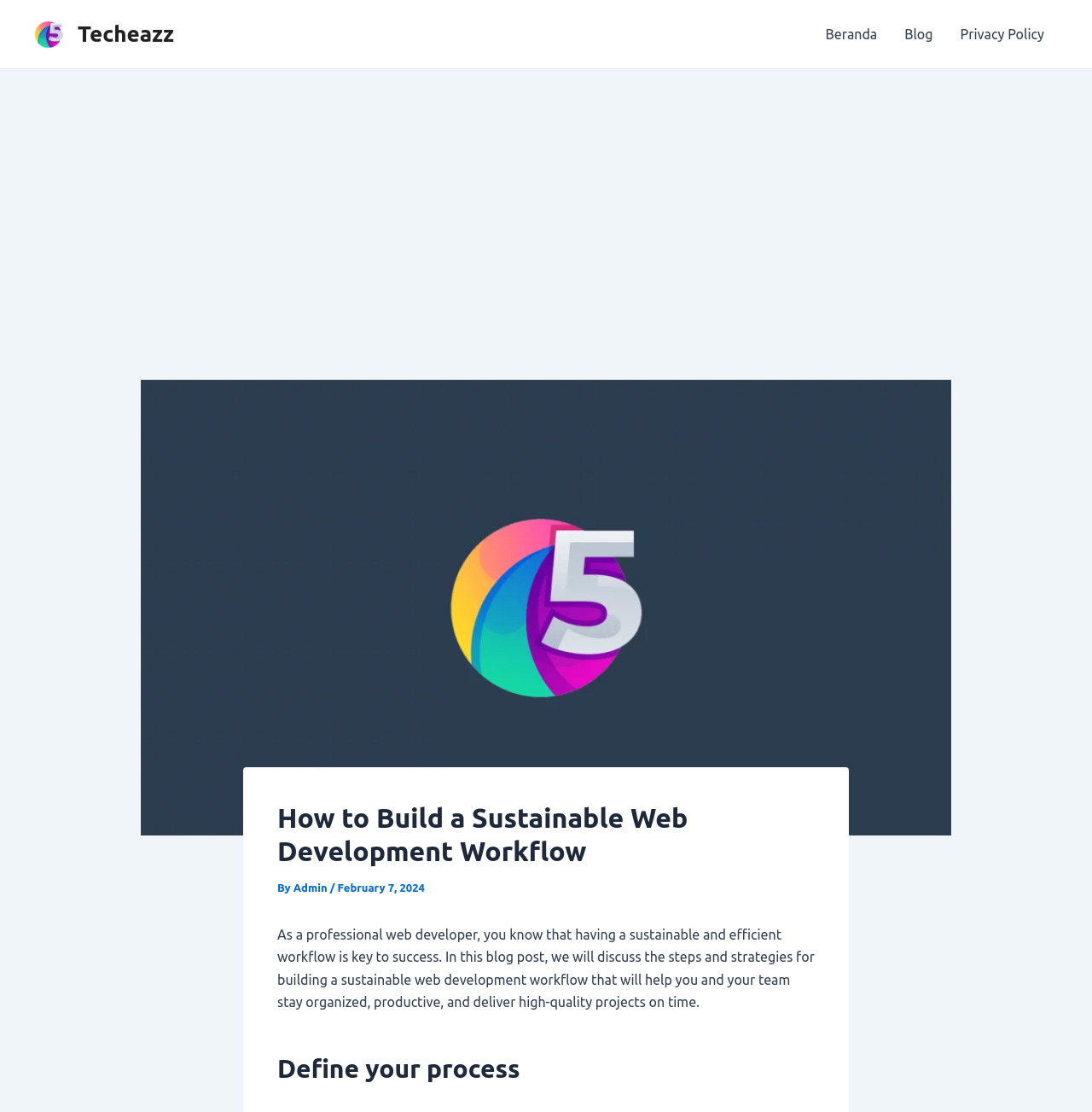Determine the bounding box coordinates for the HTML element mentioned in the following description: "management companies". The coordinates should be a list of four floats ranging from 0 to 1, represented as [left, top, right, bottom].

None